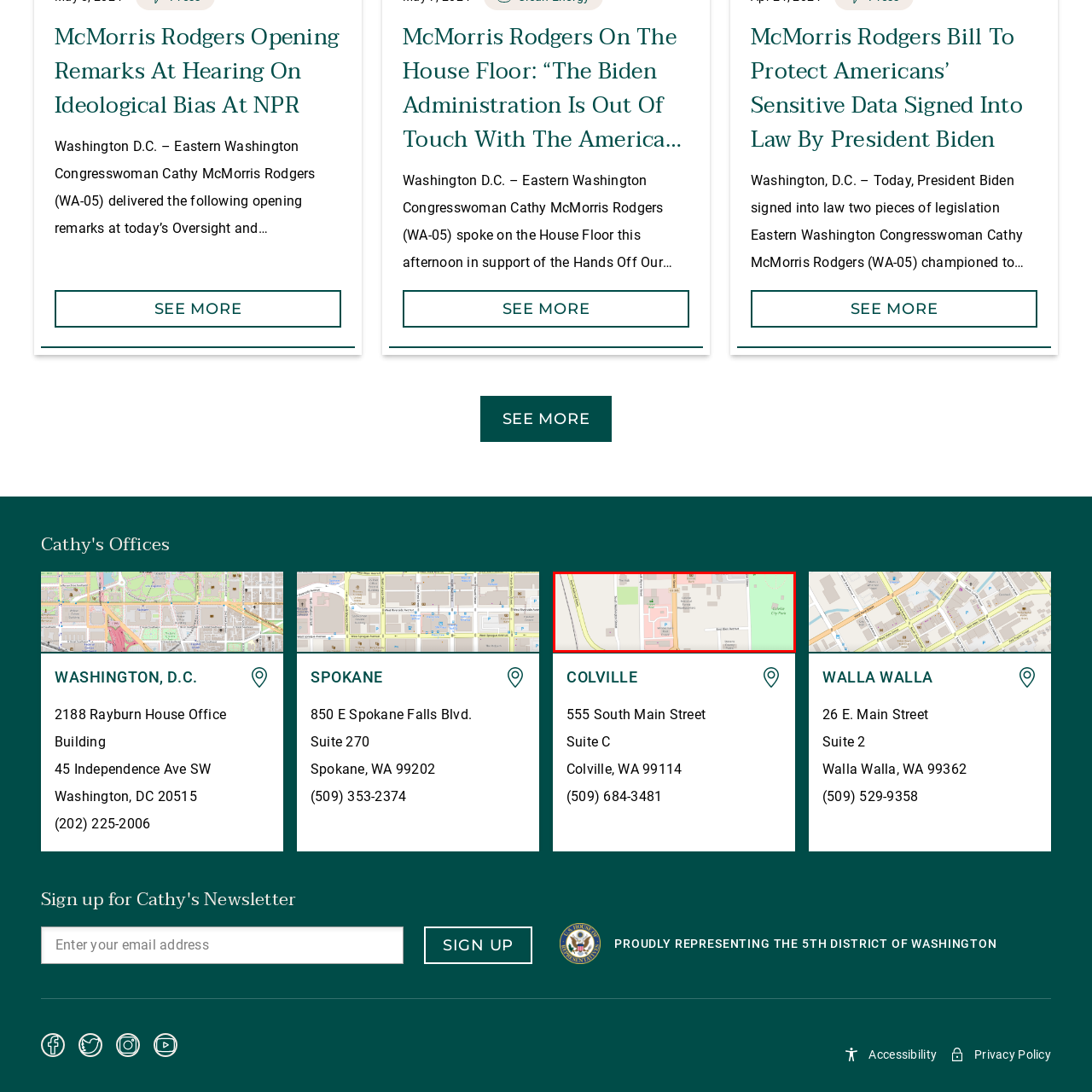Describe in detail what is happening in the image highlighted by the red border.

This image displays a map of Colville, Washington, specifically focusing on a portion of the city. The map highlights various locations, including buildings and facilities, which may be relevant to residents and visitors. Among the visible landmarks are streets, green spaces, and parking areas, contributing to the overall understanding of the area's layout. The map serves as a valuable resource for anyone looking to navigate Colville or locate specific places within the city.